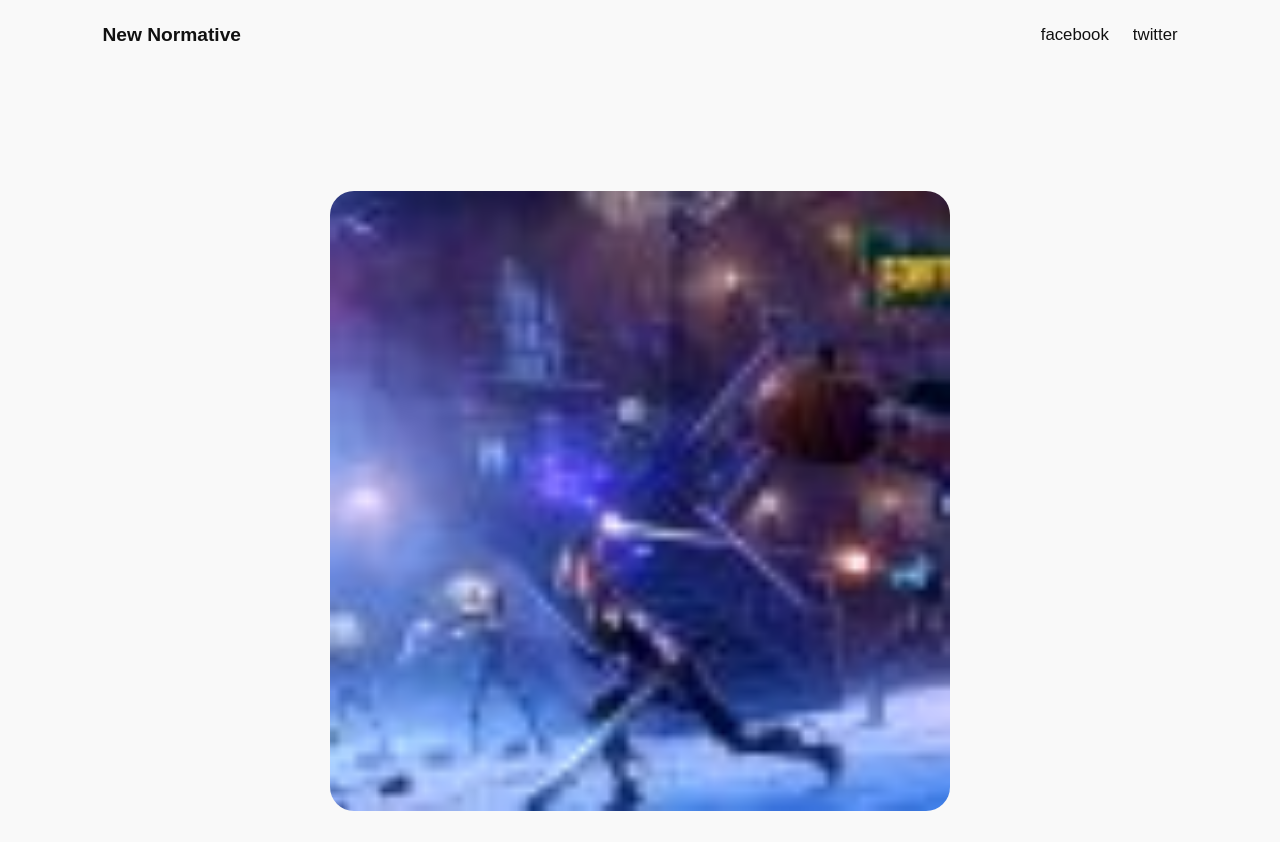Extract the heading text from the webpage.

The Fortnite Fortnitemares Update Is Cool, But Doesn’t Fix Loot Boxes